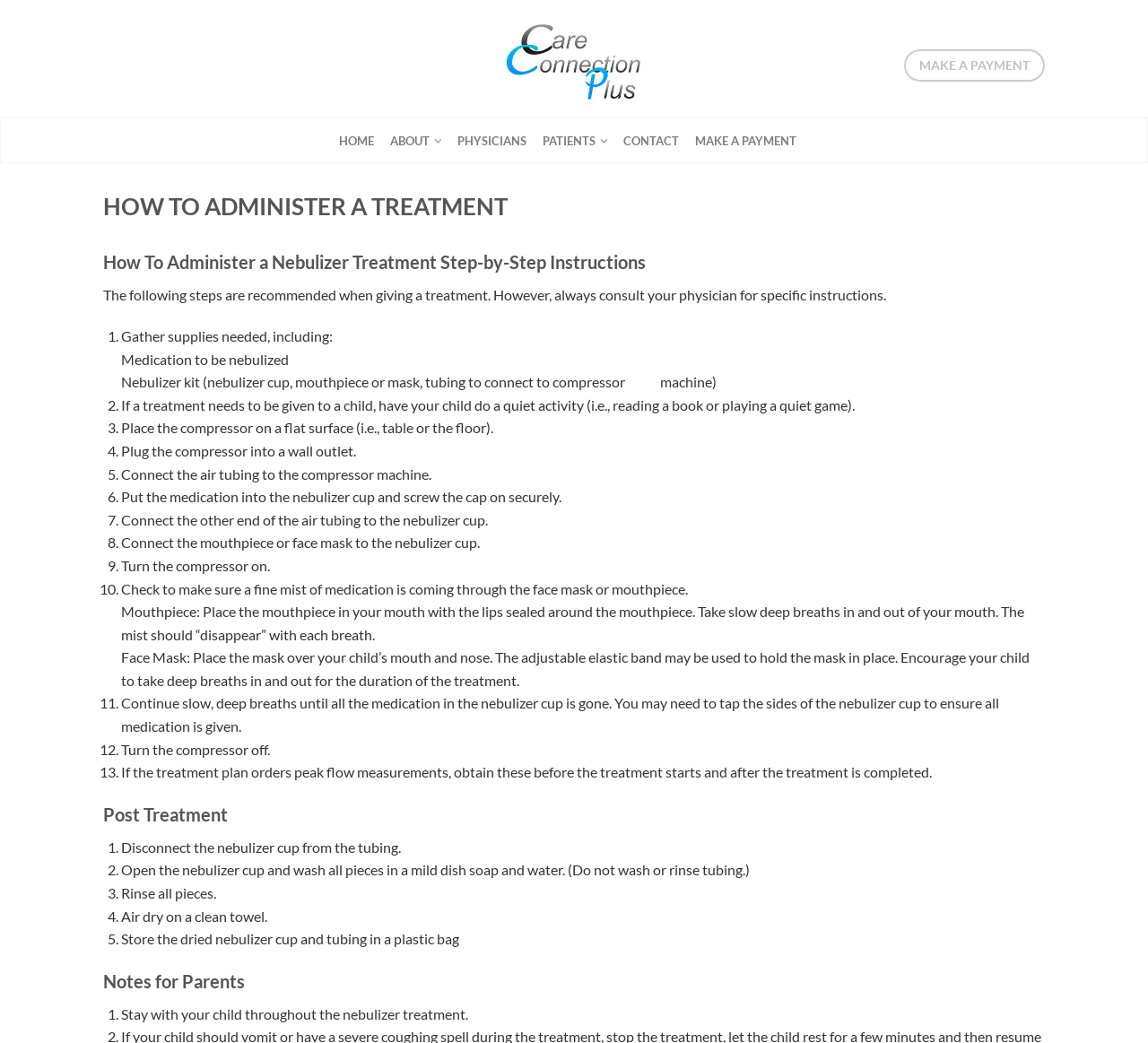What is the role of a parent during a child's nebulizer treatment?
Based on the image, provide your answer in one word or phrase.

Stay with the child